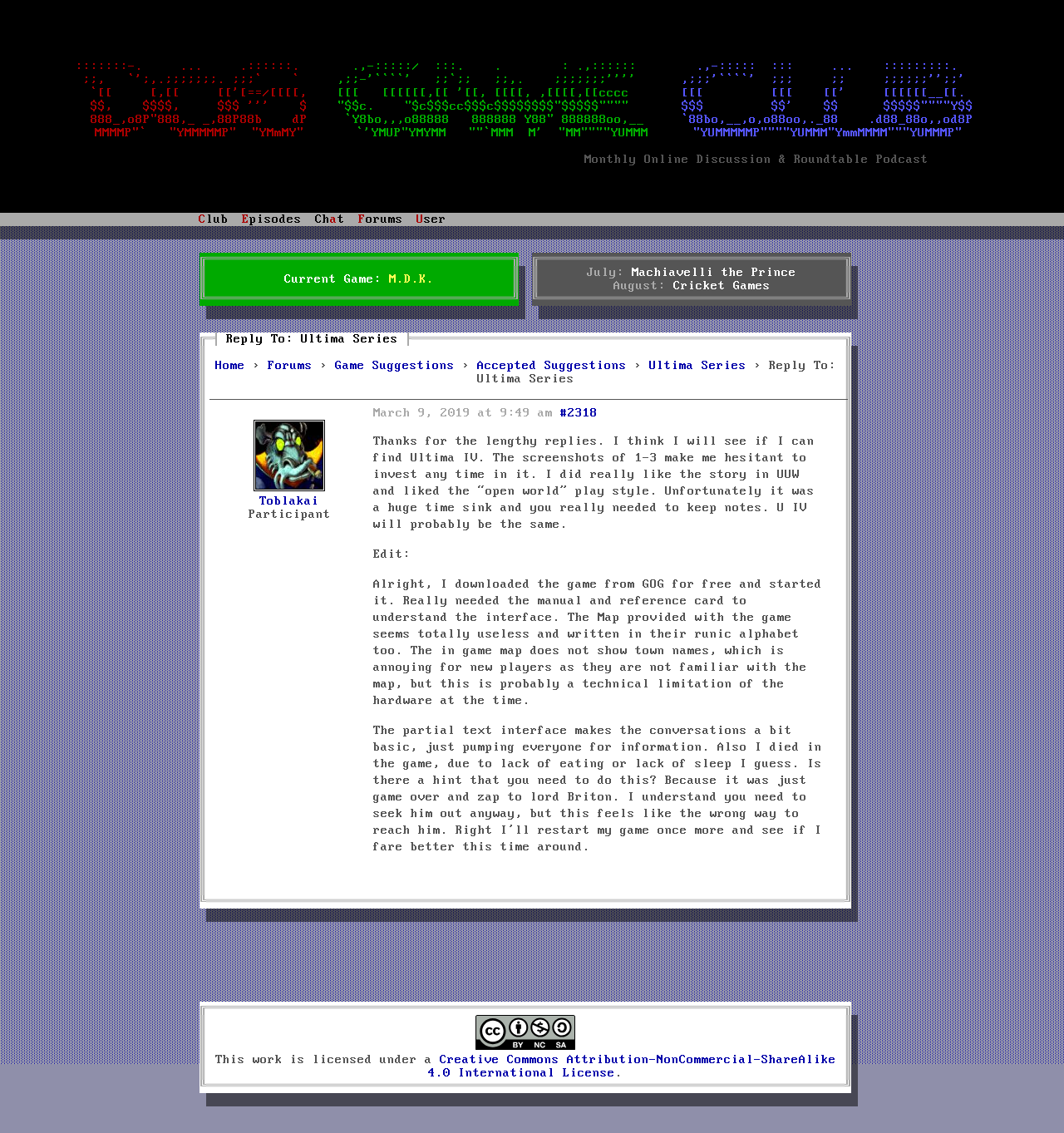Locate the bounding box of the UI element described by: "#2318" in the given webpage screenshot.

[0.527, 0.359, 0.562, 0.371]